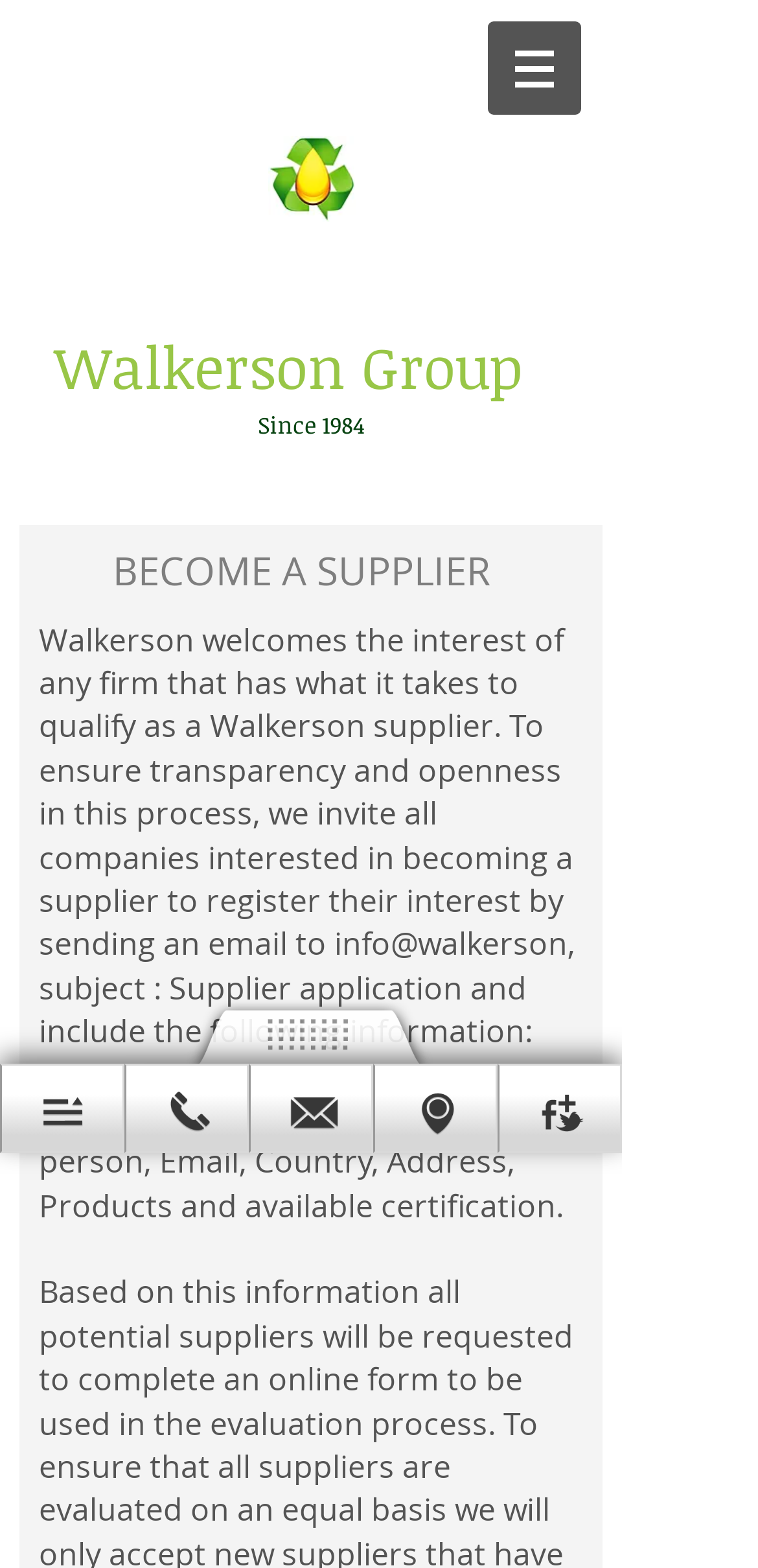Using the image as a reference, answer the following question in as much detail as possible:
How many links are at the bottom of the webpage?

At the bottom of the webpage, there are three links, which can be identified by their bounding box coordinates, specifically [0.249, 0.828, 0.351, 0.894], [0.449, 0.828, 0.551, 0.894], and [0.649, 0.828, 0.751, 0.894].